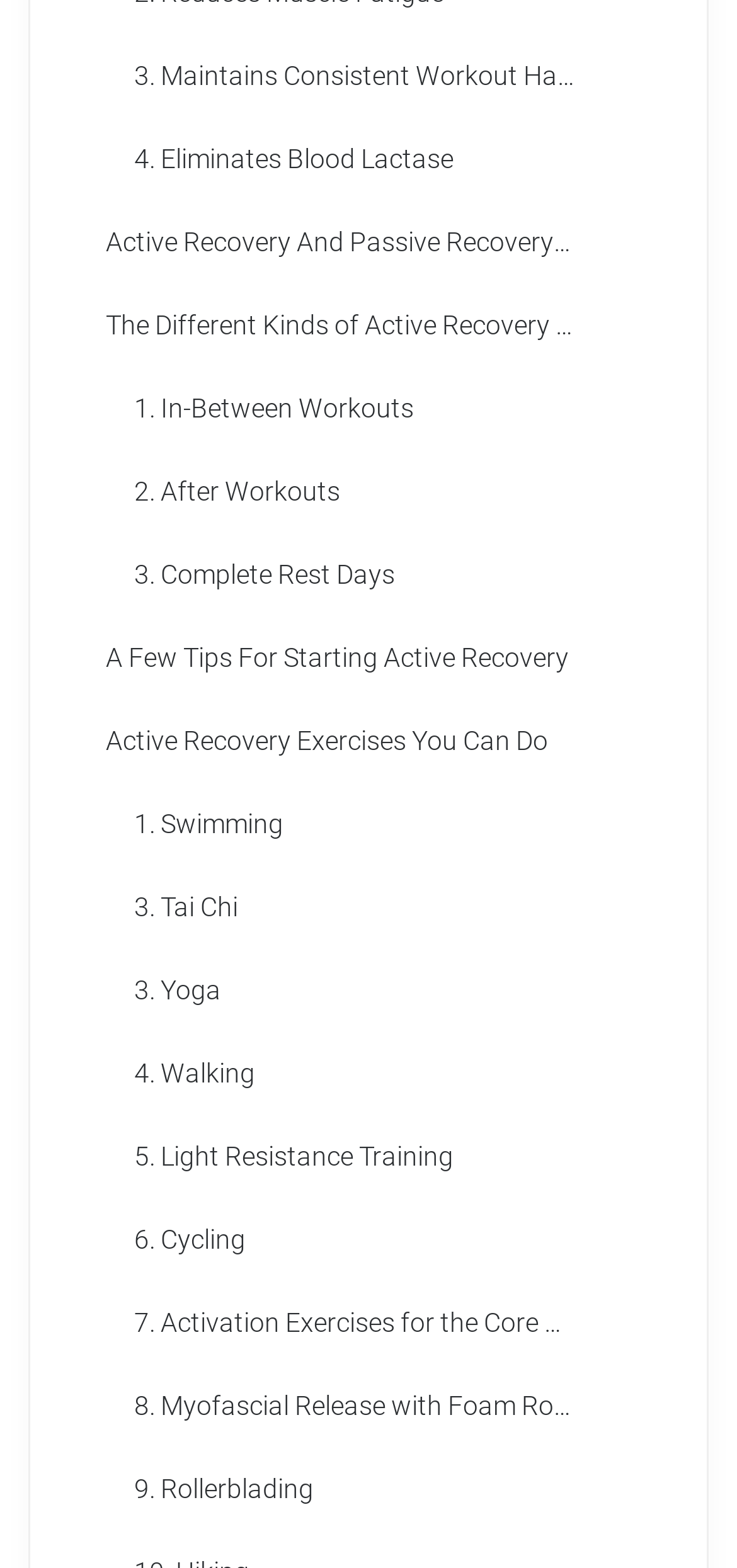Please locate the bounding box coordinates of the region I need to click to follow this instruction: "Check out 'Rollerblading' as an active recovery option".

[0.144, 0.923, 0.895, 0.976]